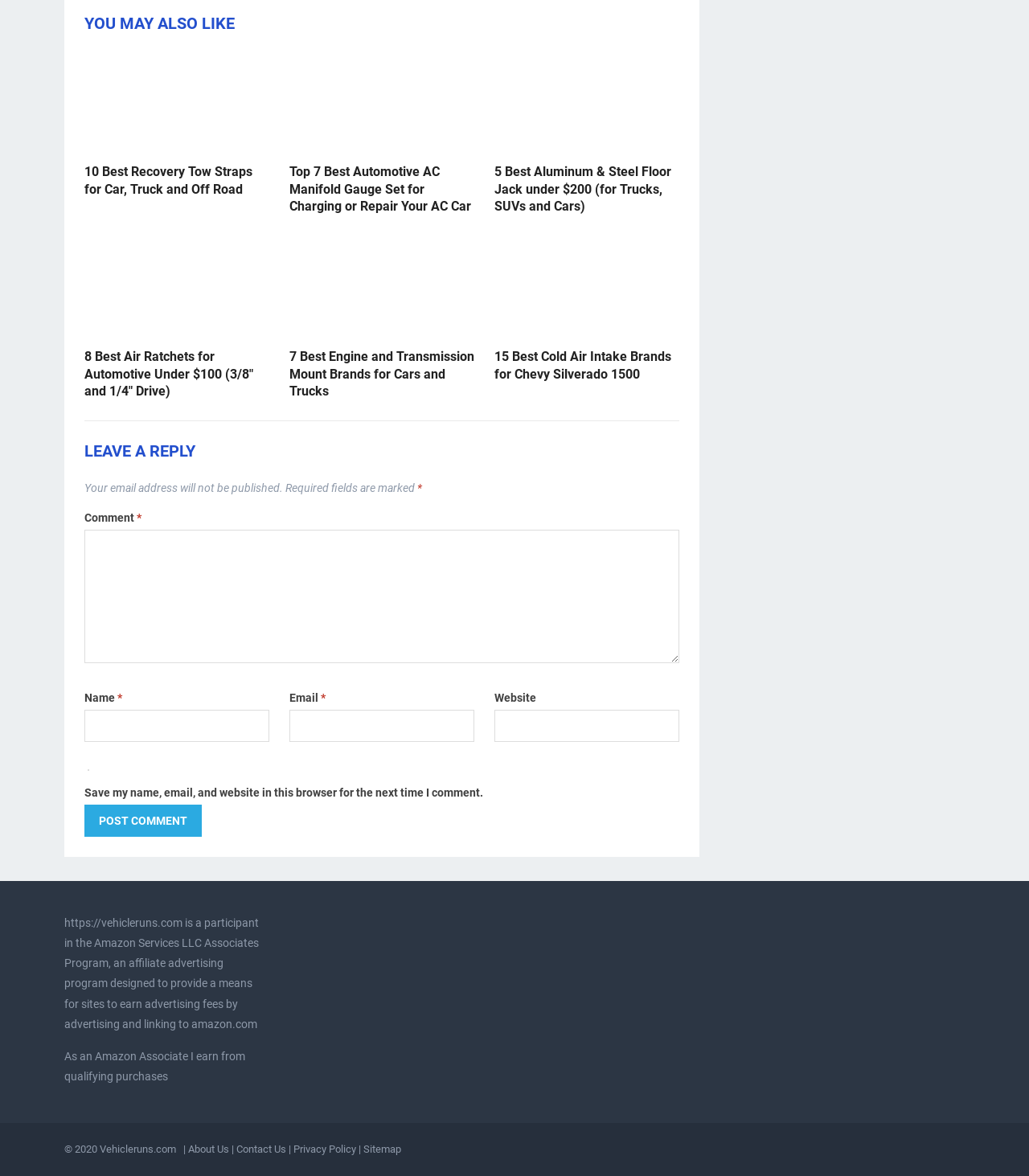Determine the bounding box coordinates of the clickable element to achieve the following action: 'Click on the link '10 Best Recovery Tow Straps for Car, Truck and Off Road''. Provide the coordinates as four float values between 0 and 1, formatted as [left, top, right, bottom].

[0.082, 0.139, 0.245, 0.167]